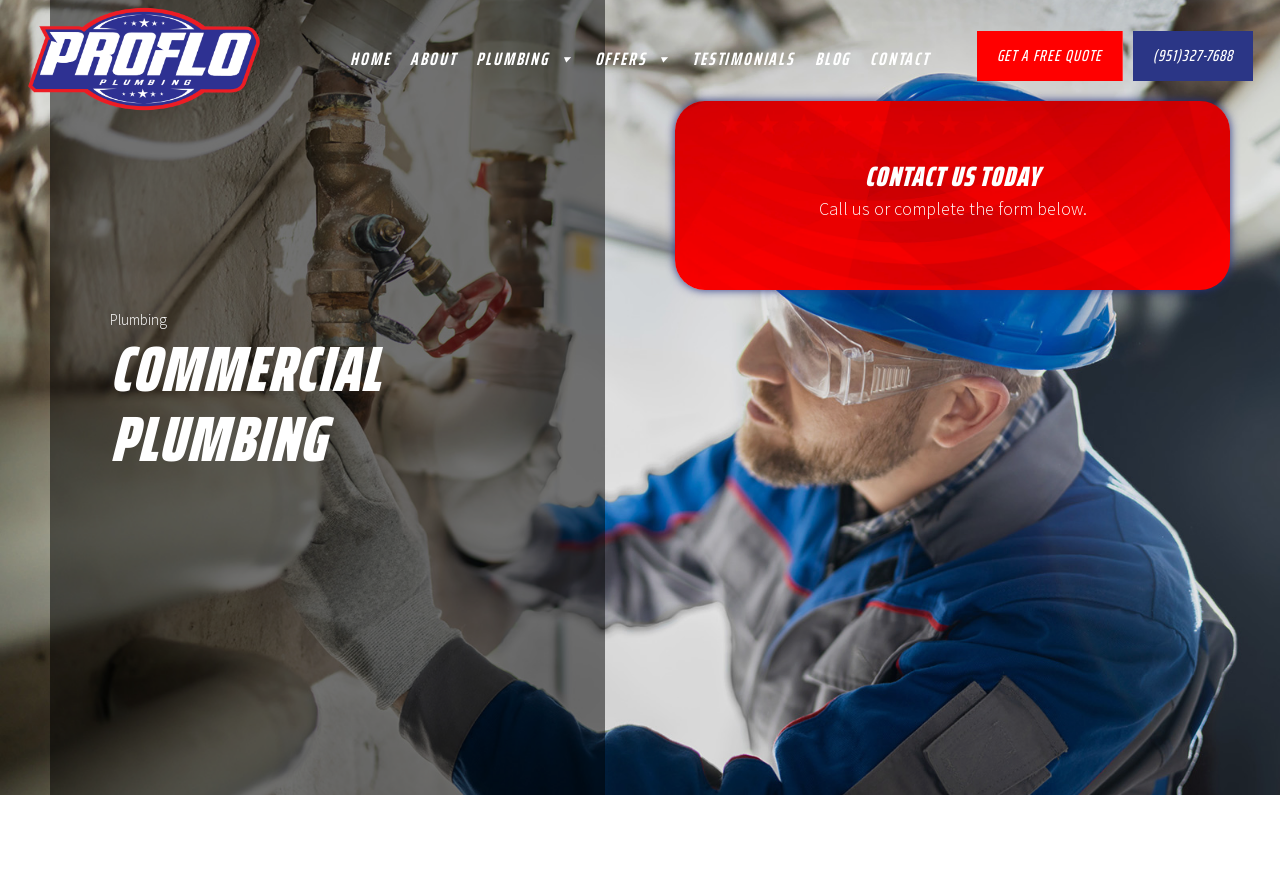Could you specify the bounding box coordinates for the clickable section to complete the following instruction: "Call (951)327-7688"?

[0.9, 0.041, 0.963, 0.084]